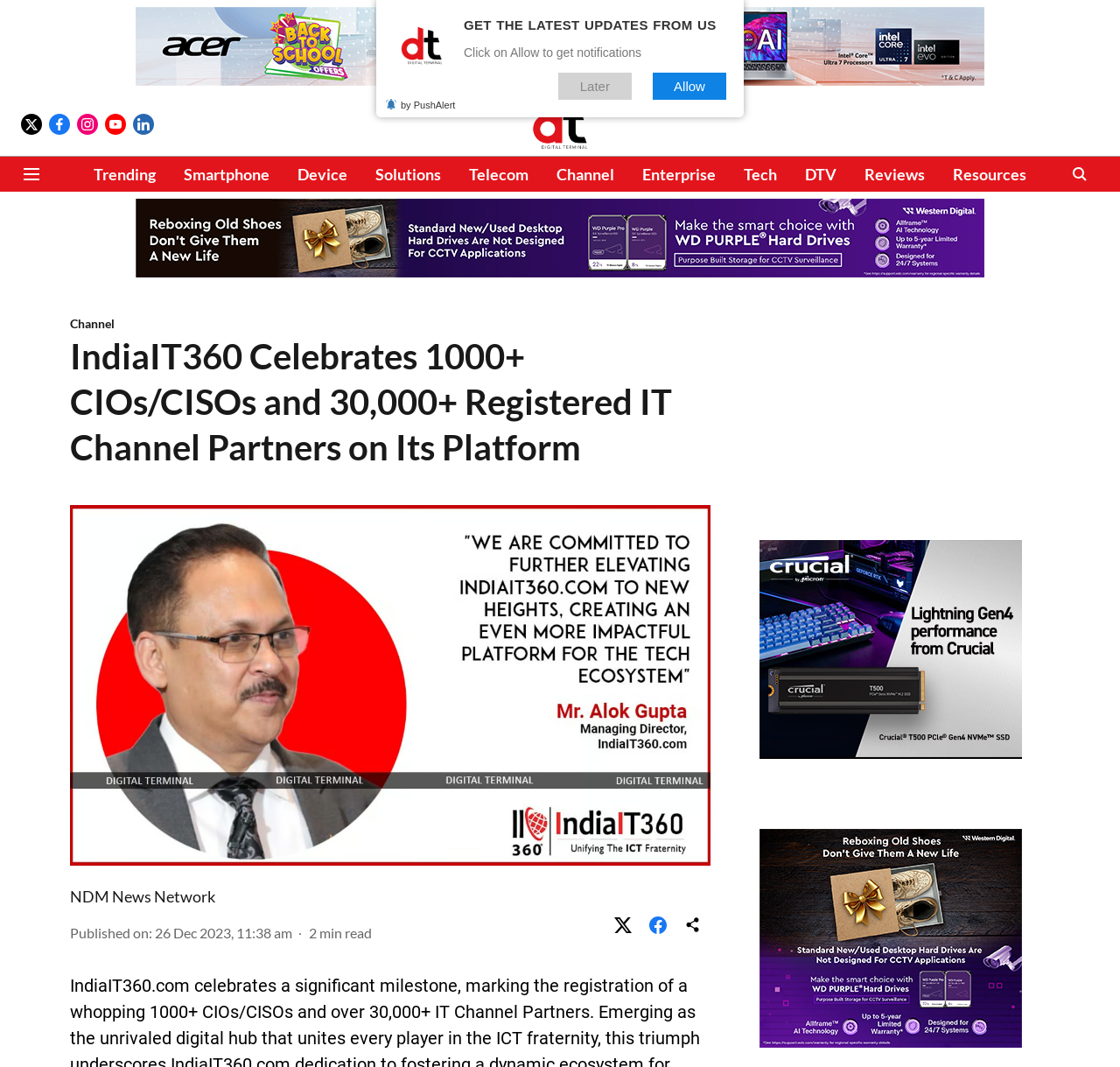Use the information in the screenshot to answer the question comprehensively: How many links are there in the top navigation bar?

The top navigation bar has links to 'Trending', 'Smartphone', 'Device', 'Solutions', 'Telecom', 'Channel', and 'Enterprise', which makes a total of 7 links.